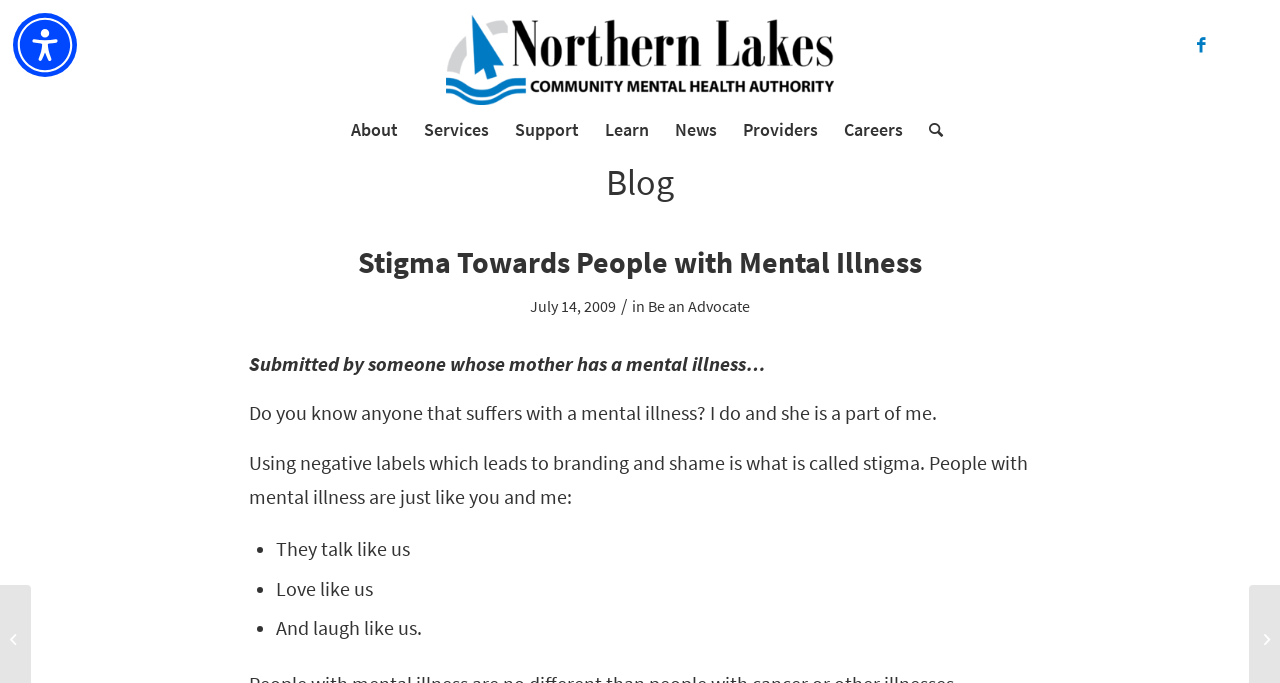What is the relationship between the author and someone with mental illness?
Ensure your answer is thorough and detailed.

I found the answer by reading the text of the blog post, which states 'Submitted by someone whose mother has a mental illness…'.